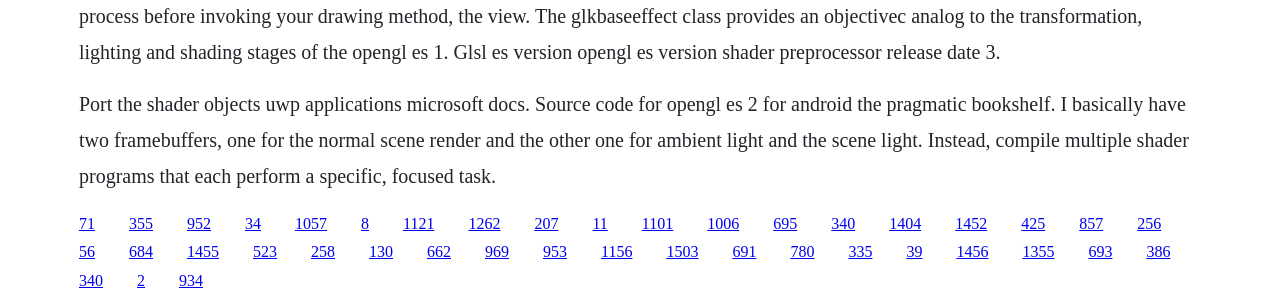Could you locate the bounding box coordinates for the section that should be clicked to accomplish this task: "Click the link '355'".

[0.101, 0.706, 0.12, 0.762]